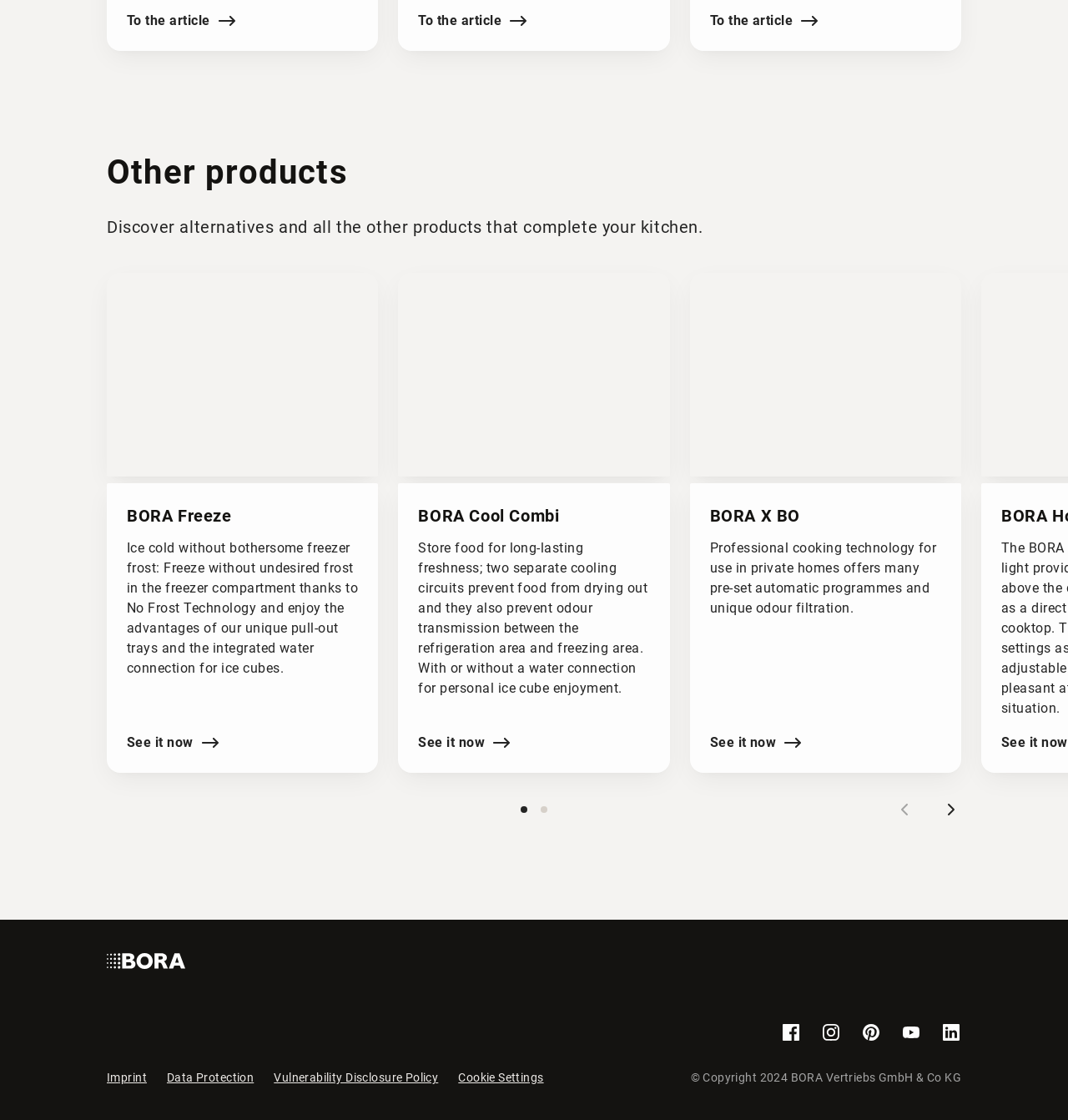Using the information in the image, could you please answer the following question in detail:
How many social media links are there?

There are five social media links at the bottom of the webpage, which are facebook, instagram, pinterest, youtube, and linkedin, each with an image and a link element.